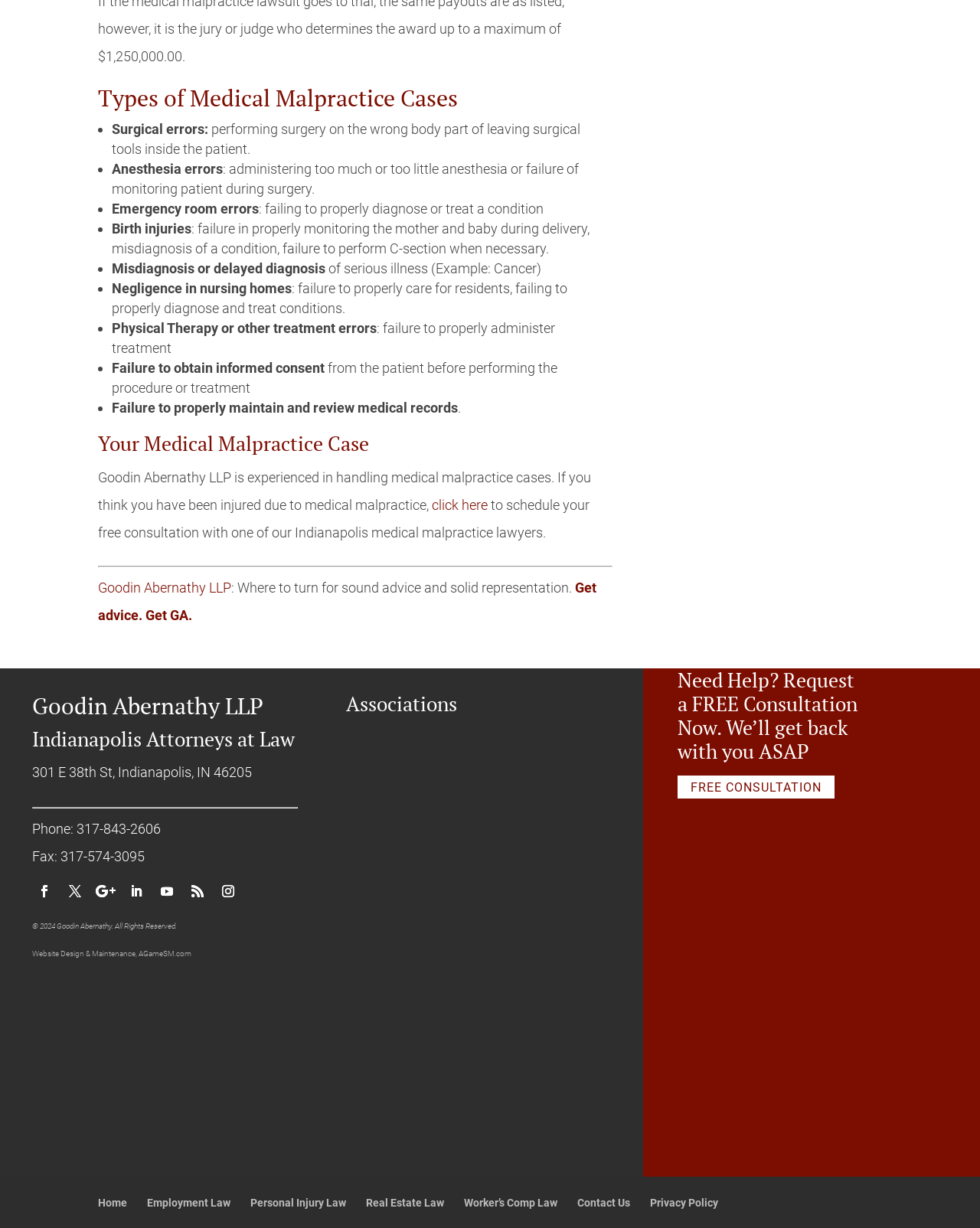Identify the bounding box coordinates of the clickable region necessary to fulfill the following instruction: "View associations". The bounding box coordinates should be four float numbers between 0 and 1, i.e., [left, top, right, bottom].

[0.353, 0.564, 0.624, 0.589]